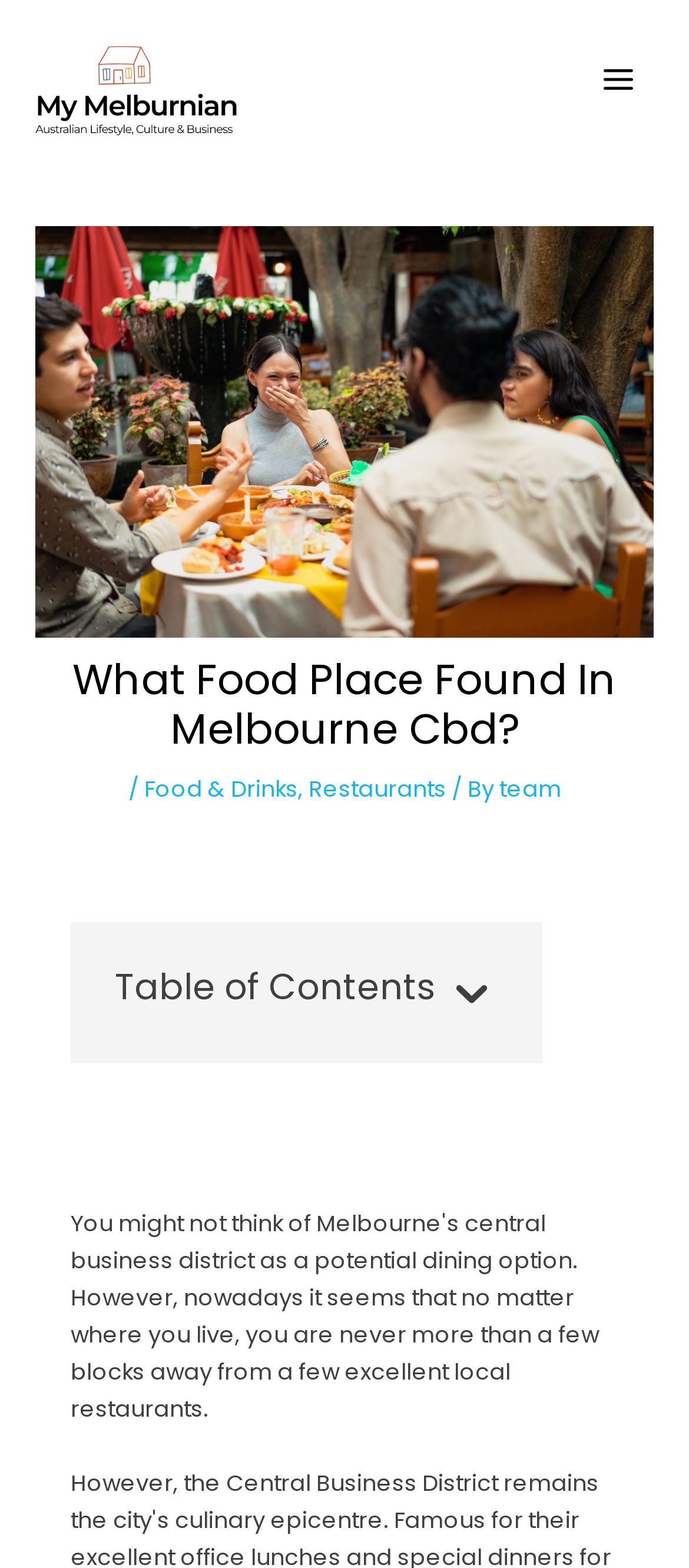Refer to the image and provide an in-depth answer to the question: 
How many categories are listed under the heading?

Under the heading 'What Food Place Found In Melbourne Cbd?', there are three categories listed: 'Food & Drinks', 'Restaurants', and 'team'.